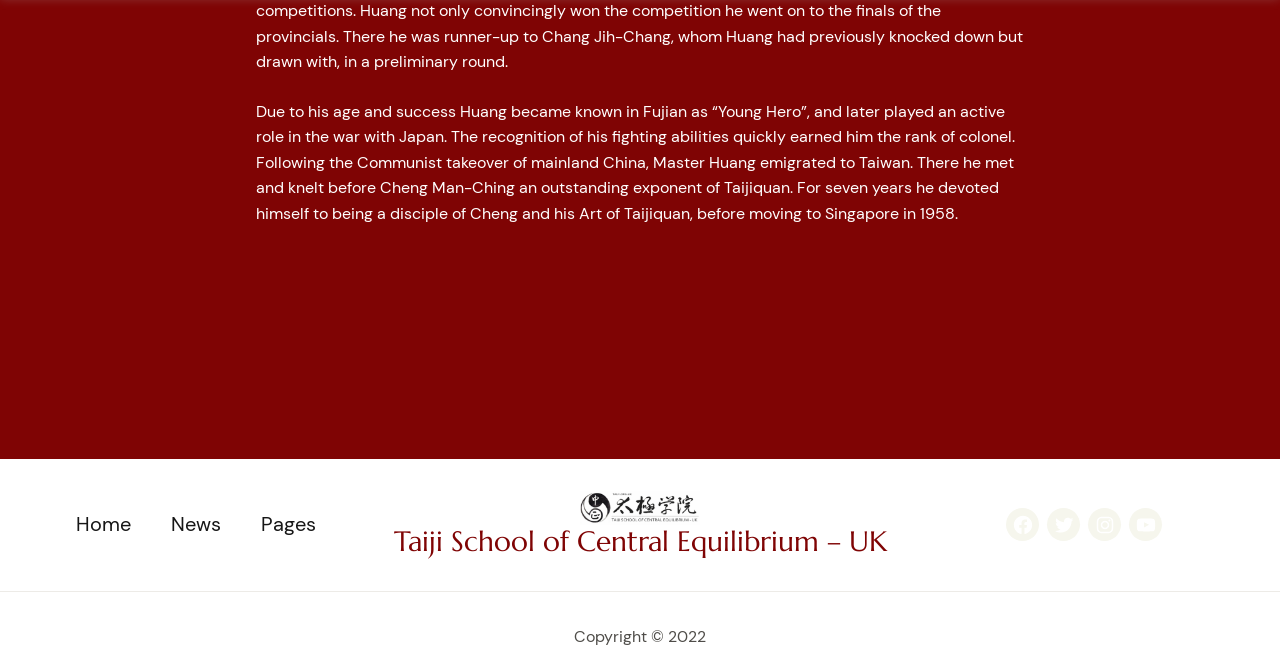Pinpoint the bounding box coordinates of the area that should be clicked to complete the following instruction: "check copyright information". The coordinates must be given as four float numbers between 0 and 1, i.e., [left, top, right, bottom].

[0.448, 0.962, 0.552, 0.995]